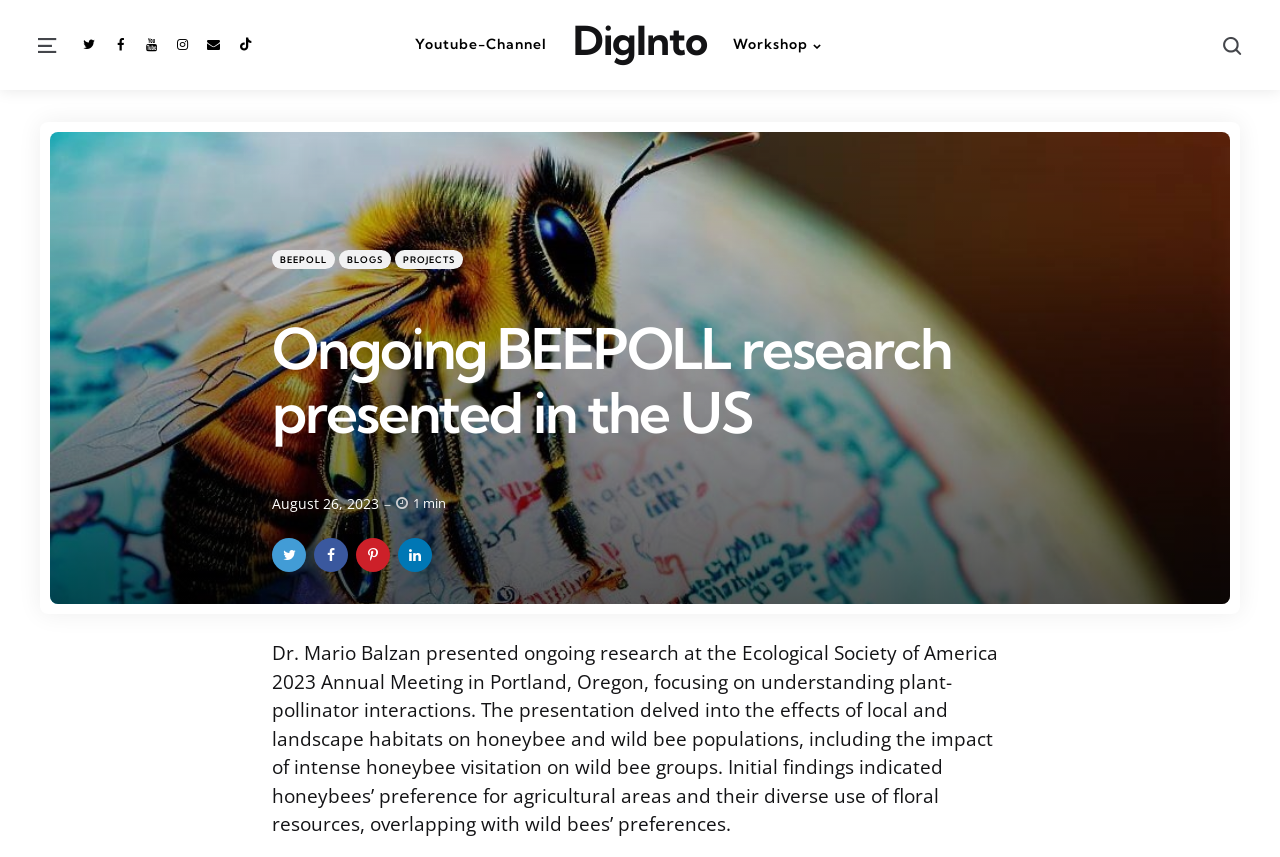Provide the bounding box coordinates for the specified HTML element described in this description: "Underwater garden". The coordinates should be four float numbers ranging from 0 to 1, in the format [left, top, right, bottom].

None